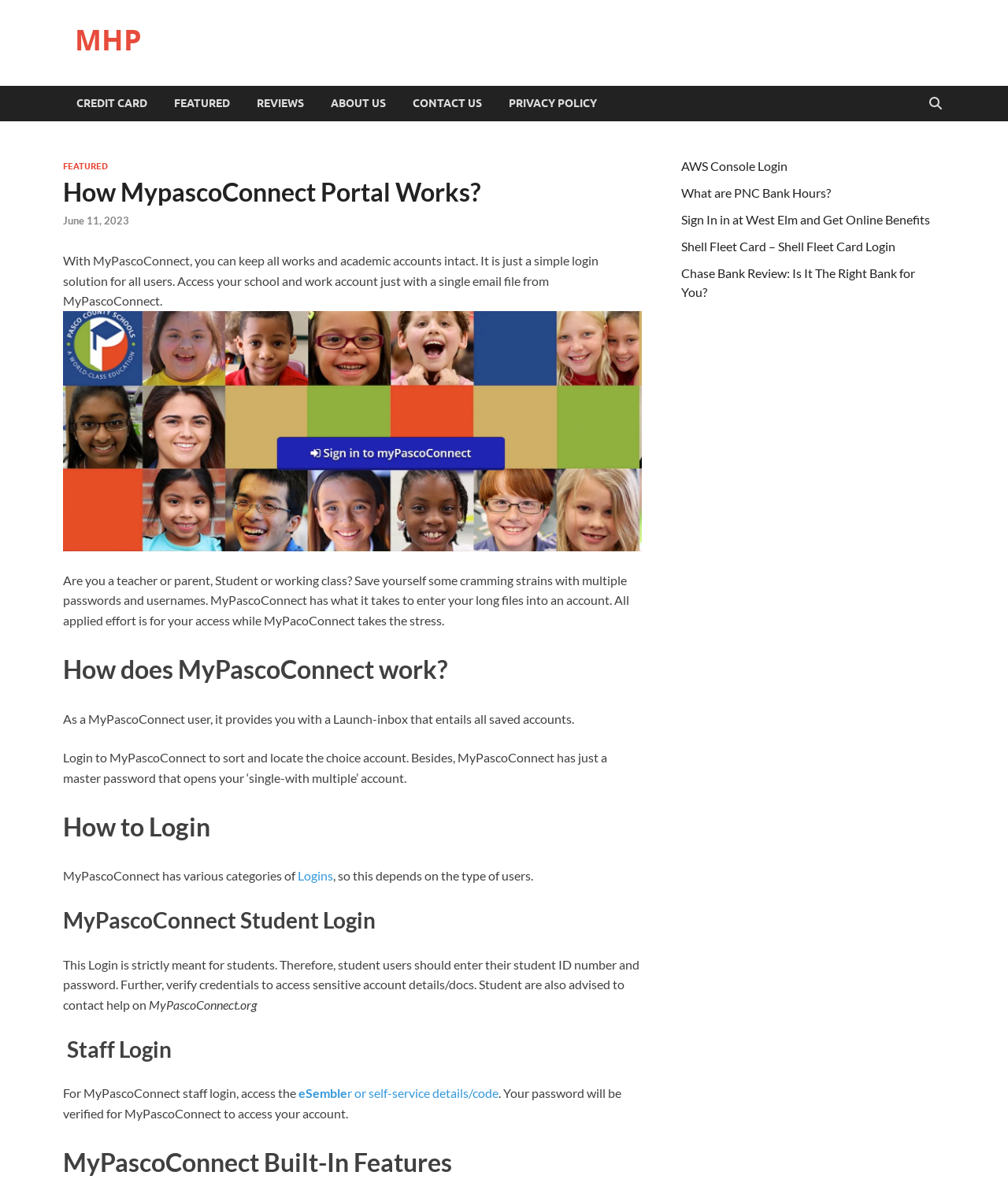What is the purpose of MyPascoConnect?
Please ensure your answer is as detailed and informative as possible.

According to the webpage, MyPascoConnect is a simple login solution for all users, allowing them to access their school and work accounts with a single email file.